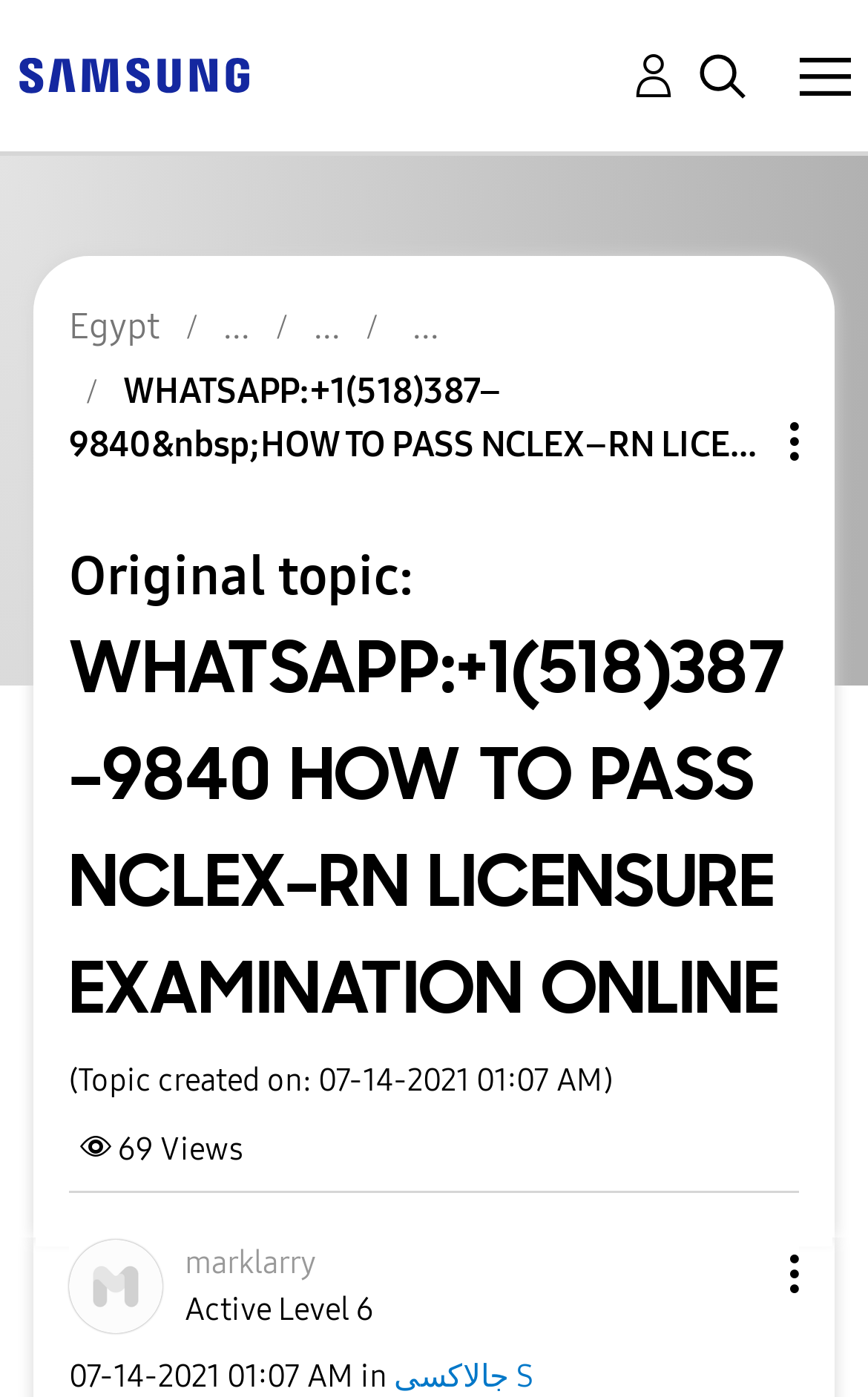Please find the bounding box coordinates (top-left x, top-left y, bottom-right x, bottom-right y) in the screenshot for the UI element described as follows: marklarry

[0.213, 0.891, 0.364, 0.918]